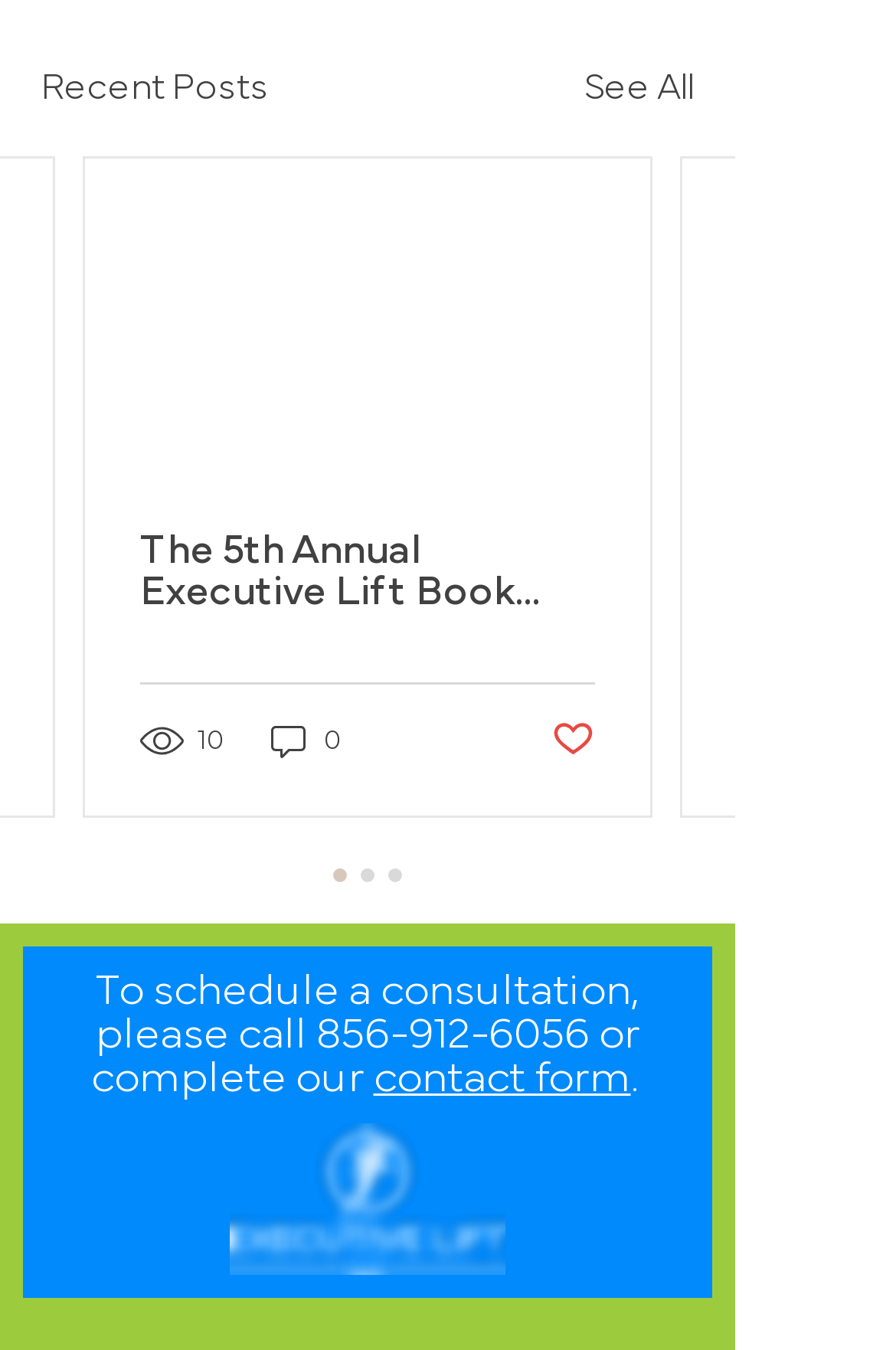Please reply to the following question using a single word or phrase: 
How many views does the post have?

10